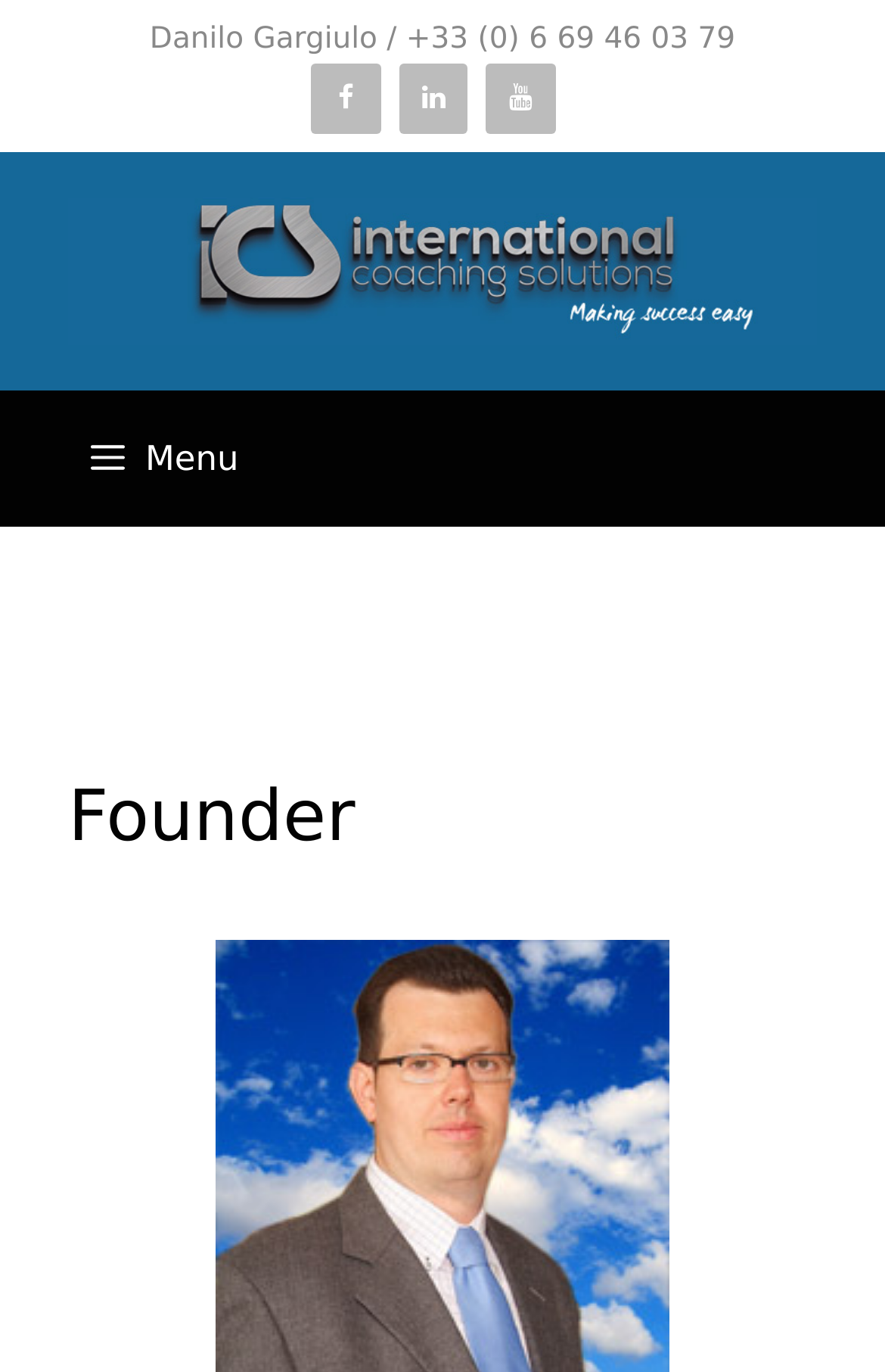What is the name of the business? Look at the image and give a one-word or short phrase answer.

International Coaching Solutions